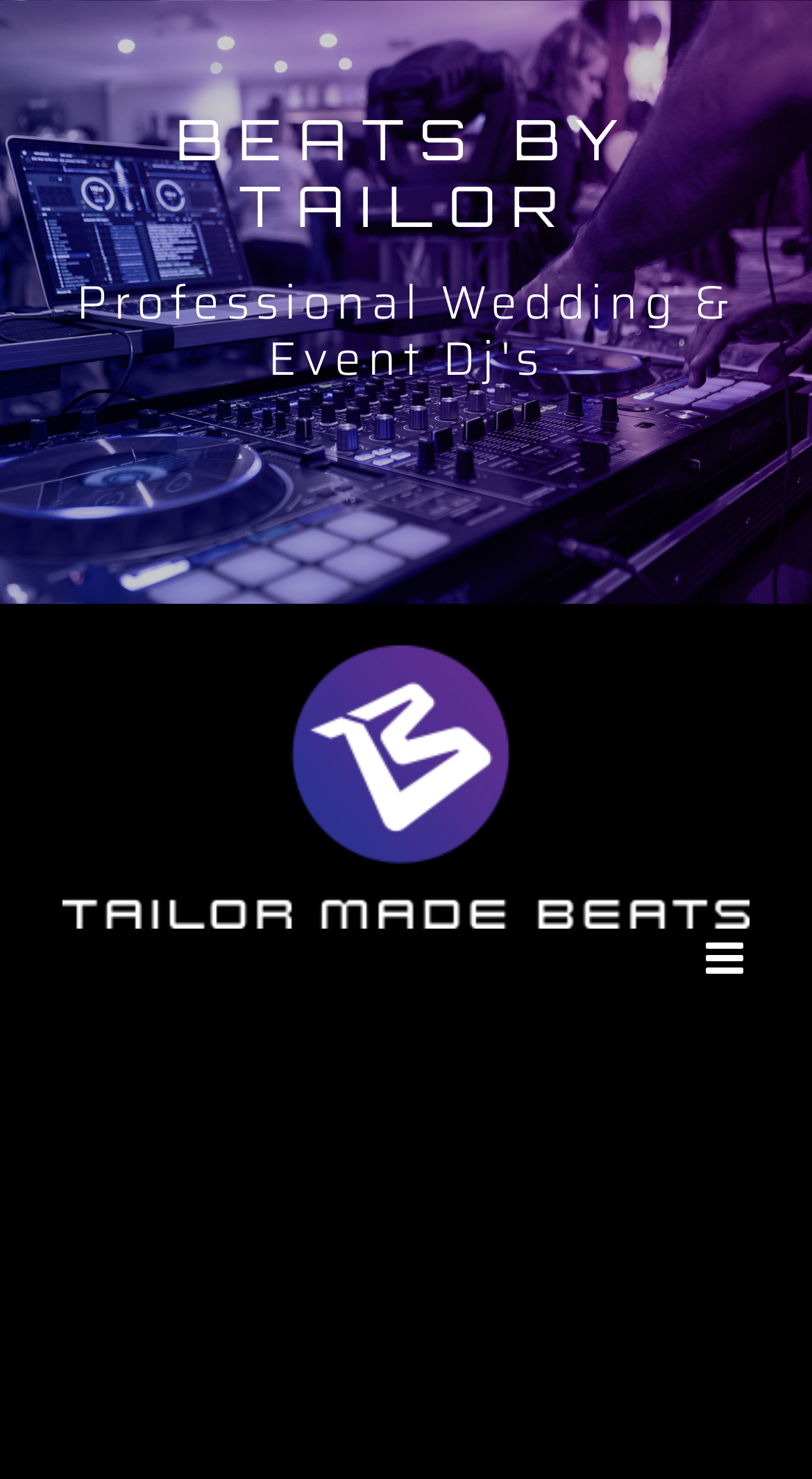Find the bounding box of the web element that fits this description: "aria-label="Toggle mobile menu"".

[0.869, 0.634, 0.923, 0.664]